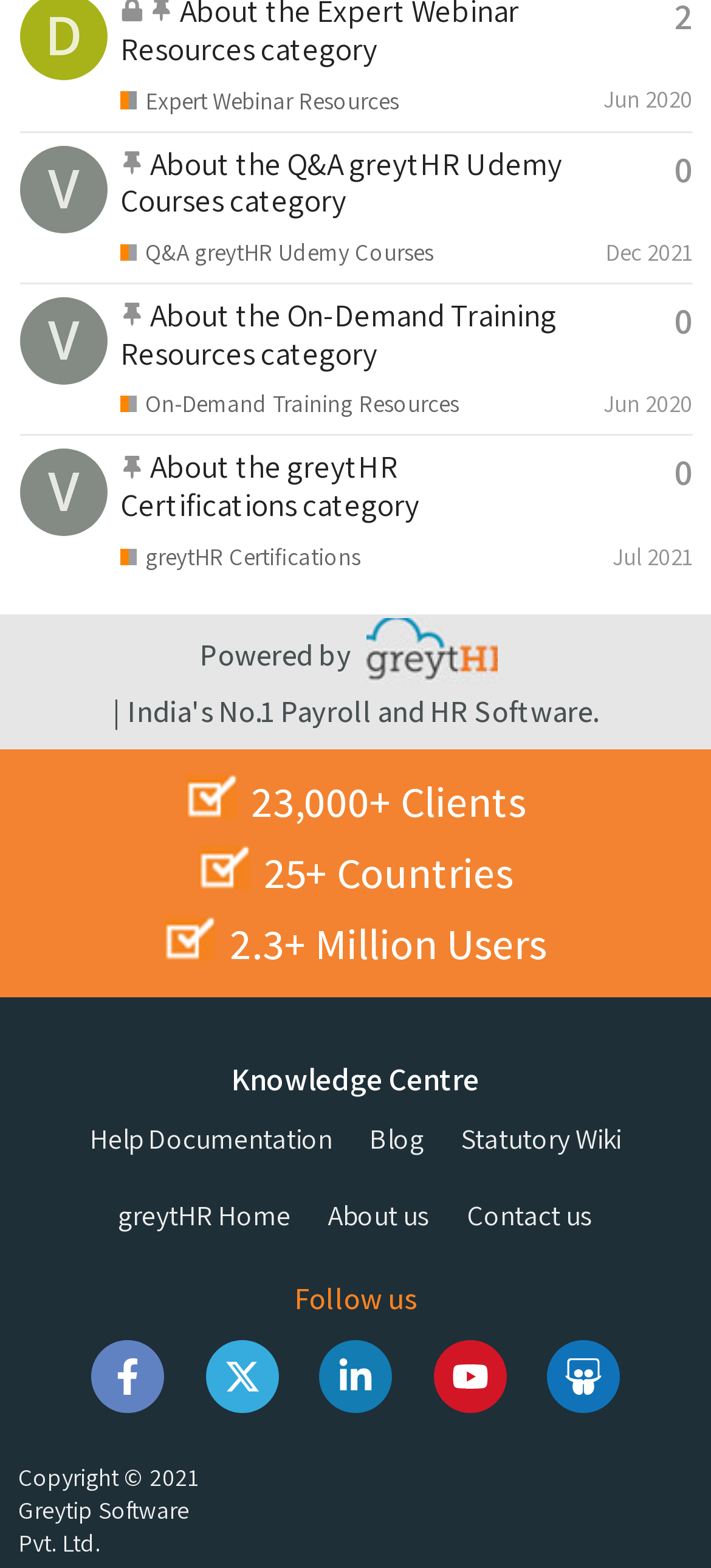Identify the bounding box coordinates for the element that needs to be clicked to fulfill this instruction: "Explore Expert Webinar Resources". Provide the coordinates in the format of four float numbers between 0 and 1: [left, top, right, bottom].

[0.169, 0.055, 0.561, 0.074]